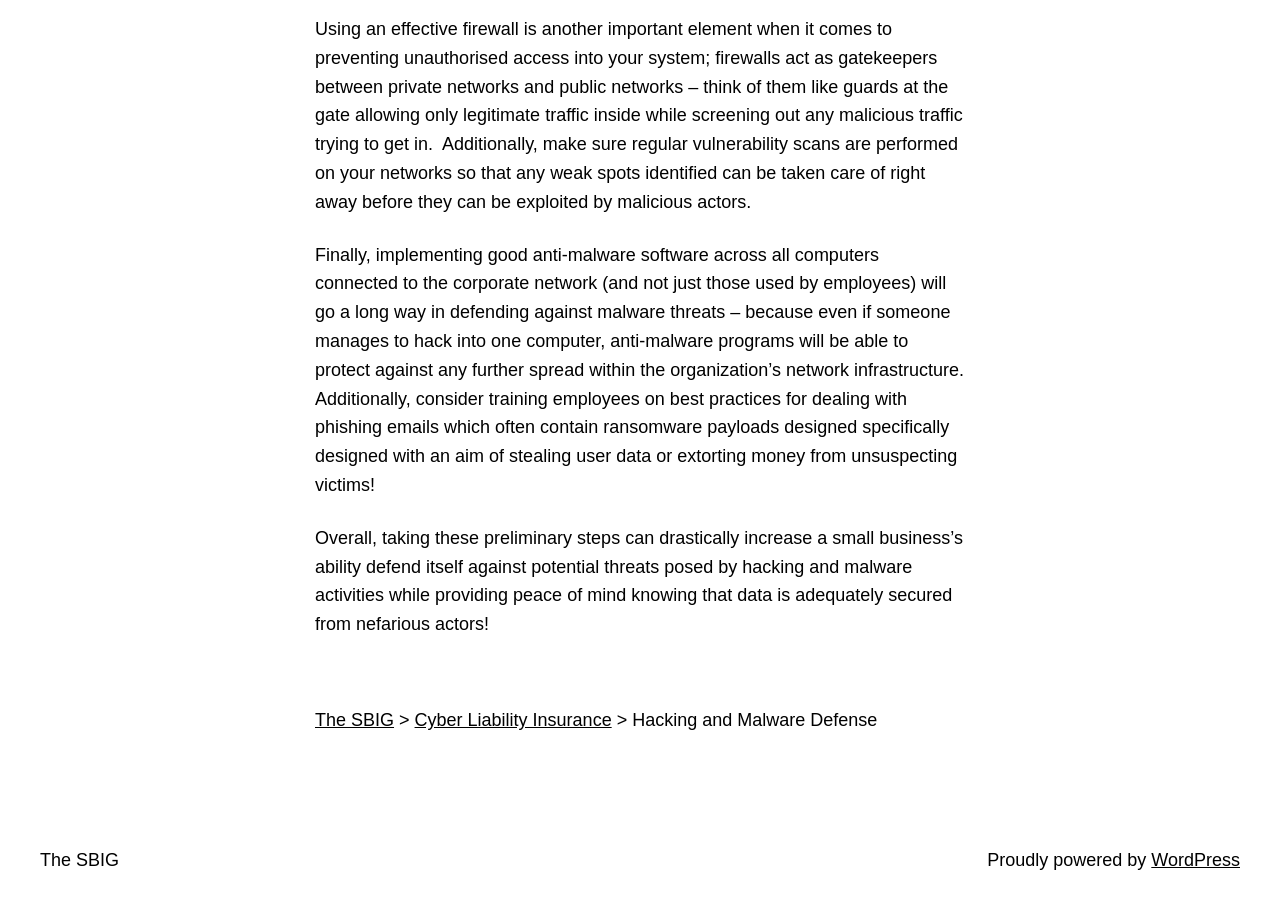What is the name of the insurance mentioned?
Look at the image and answer with only one word or phrase.

Cyber Liability Insurance